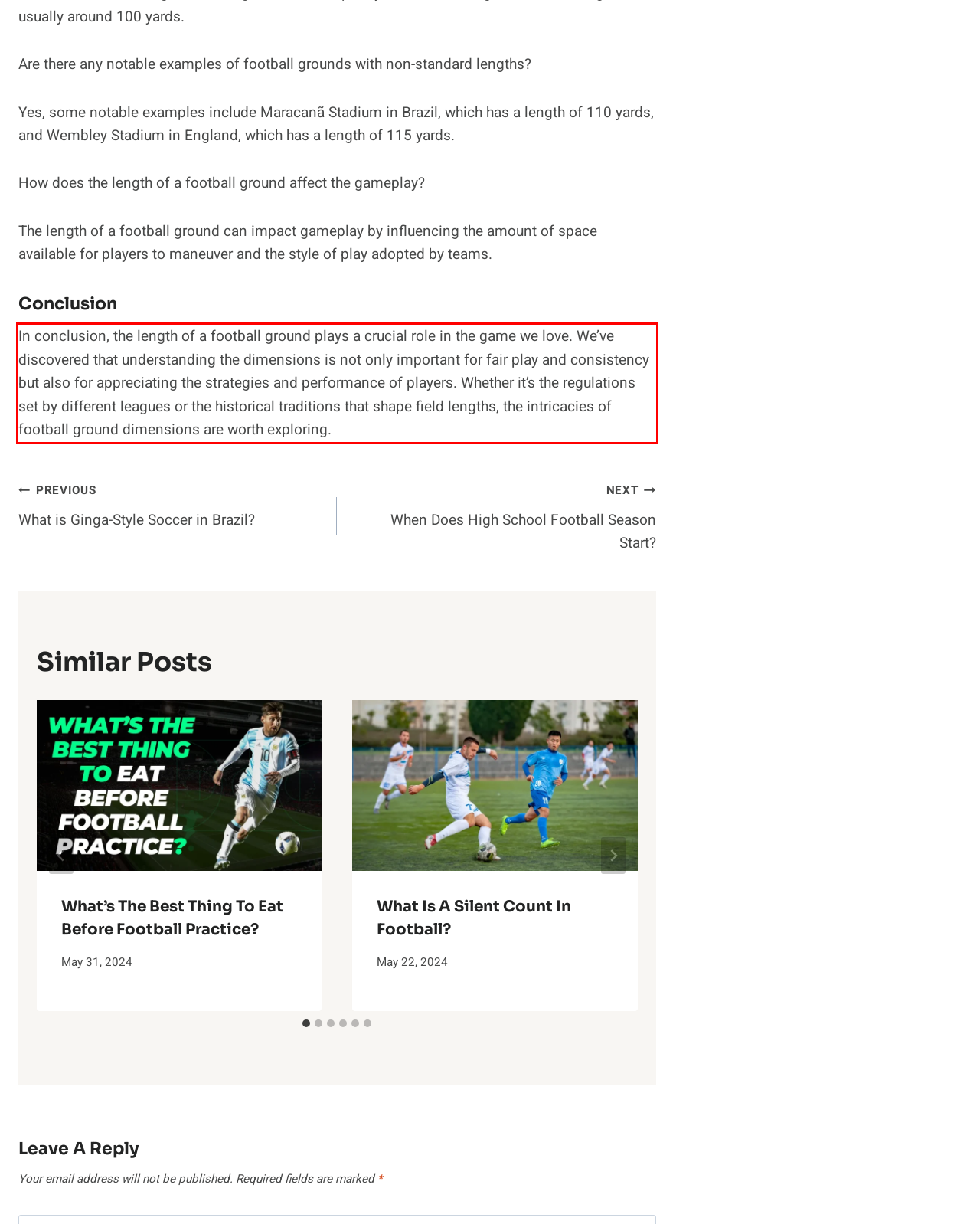Review the webpage screenshot provided, and perform OCR to extract the text from the red bounding box.

In conclusion, the length of a football ground plays a crucial role in the game we love. We’ve discovered that understanding the dimensions is not only important for fair play and consistency but also for appreciating the strategies and performance of players. Whether it’s the regulations set by different leagues or the historical traditions that shape field lengths, the intricacies of football ground dimensions are worth exploring.